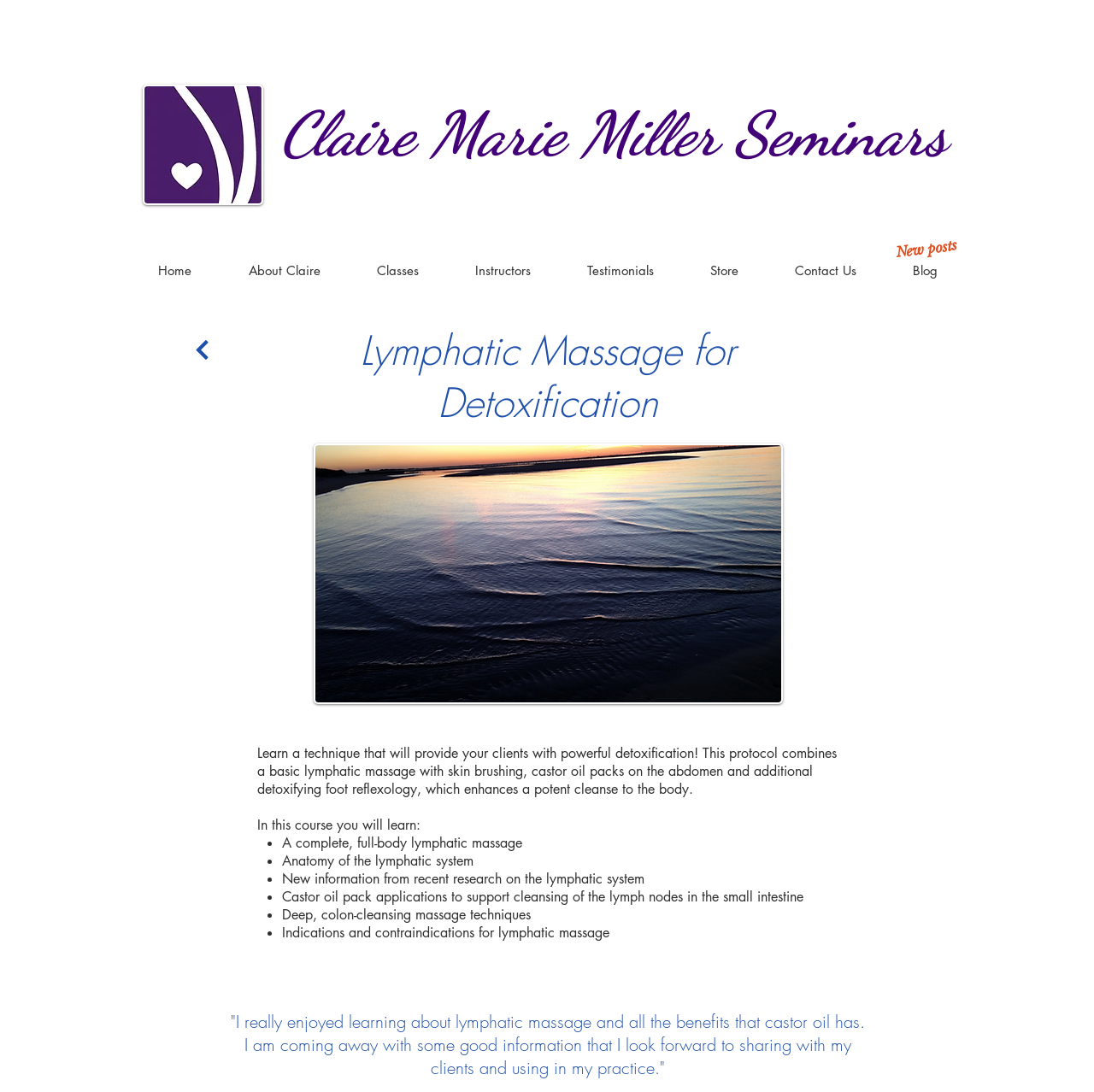What is the topic of the course described on the webpage?
Answer the question using a single word or phrase, according to the image.

Lymphatic Massage for Detoxification